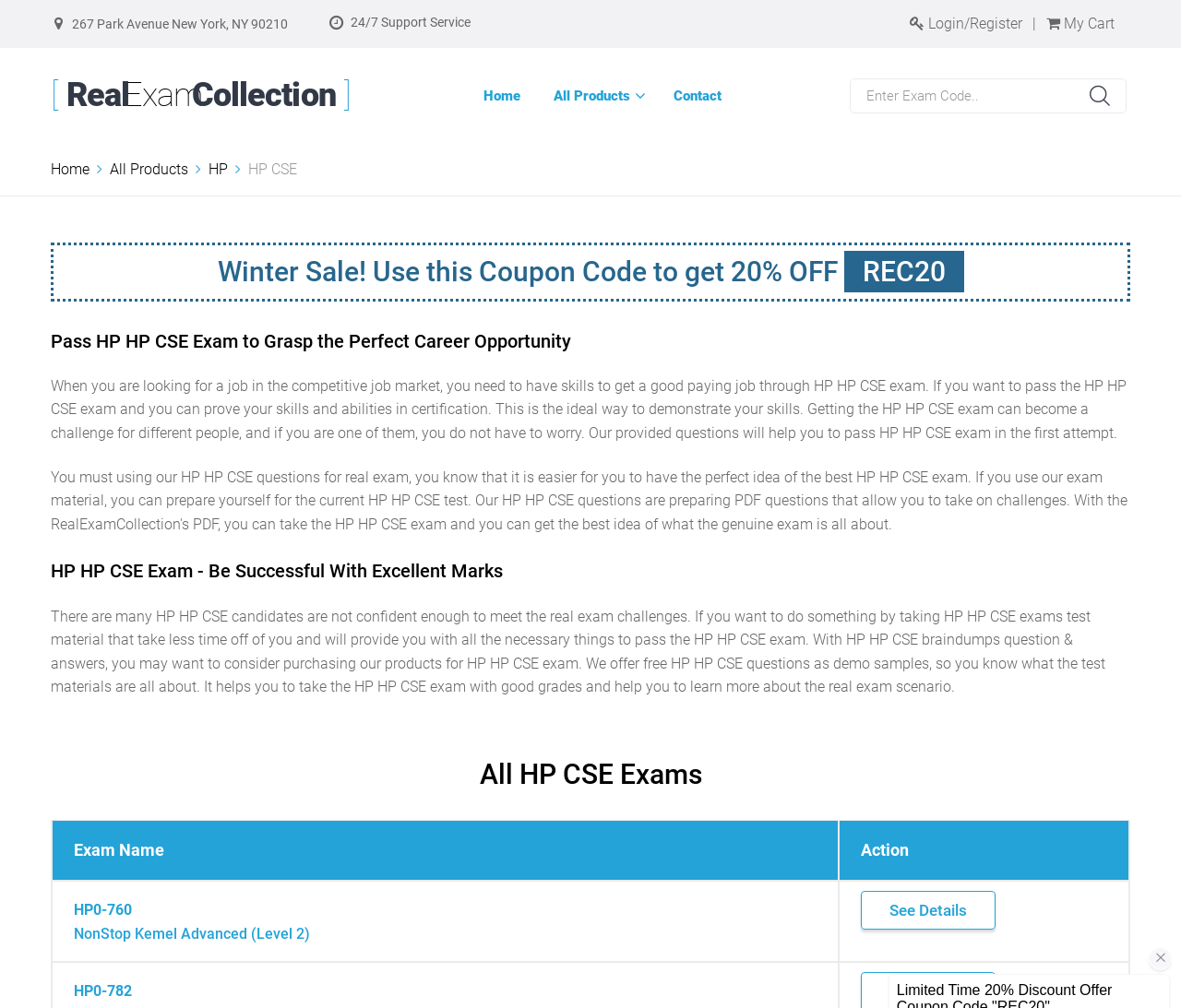Provide the bounding box coordinates for the UI element that is described as: "My Cart".

[0.886, 0.012, 0.944, 0.035]